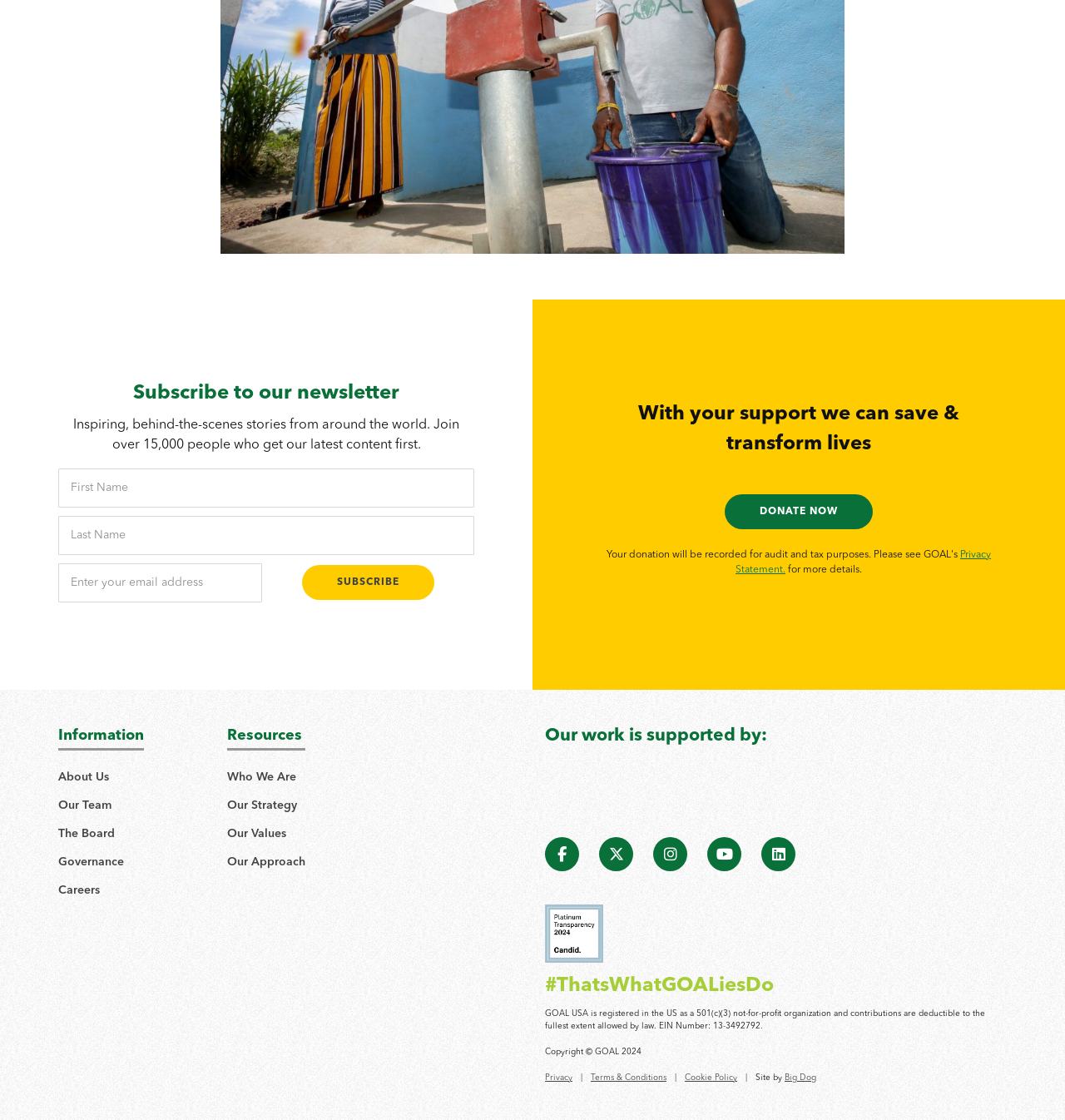What is the purpose of the 'DONATE NOW' link?
Respond to the question with a well-detailed and thorough answer.

The 'DONATE NOW' link is located next to the heading 'With your support we can save & transform lives', indicating that it is used to make a donation to GOAL USA.